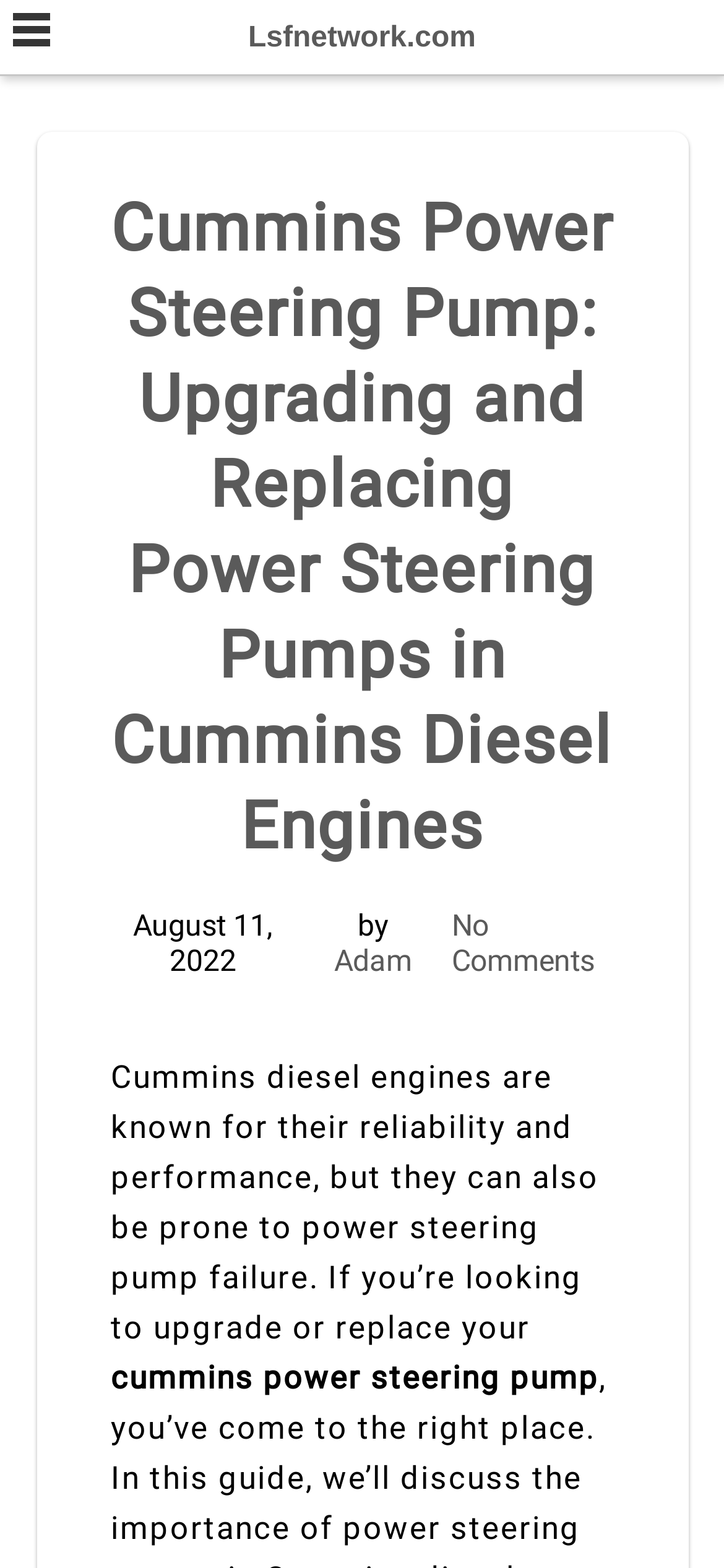What is the topic of the article?
Provide a well-explained and detailed answer to the question.

The topic of the article is the power steering pump, specifically upgrading and replacing it in Cummins diesel engines, as mentioned in the heading and the text.